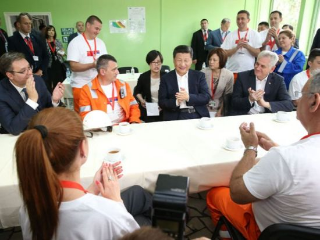Describe all significant details and elements found in the image.

In this engaging scene, a group of officials and workers gather around a table, showcasing a moment of collaboration and dialogue. At the center of the image is a prominent figure, likely a political leader, engaged in conversation, surrounded by attentive listeners. Attendees include individuals dressed in work attire, symbolizing a connection between leadership and the workforce. The ambiance reflects a commitment to cooperation, with a backdrop of a well-lit, green-walled room, indicating an informal yet significant meeting. The participants are seen clapping, suggesting appreciation and support, further emphasizing the collaborative spirit of this gathering. This image captures a pivotal moment in fostering relationships between leadership and the community, highlighting shared goals and mutual respect.